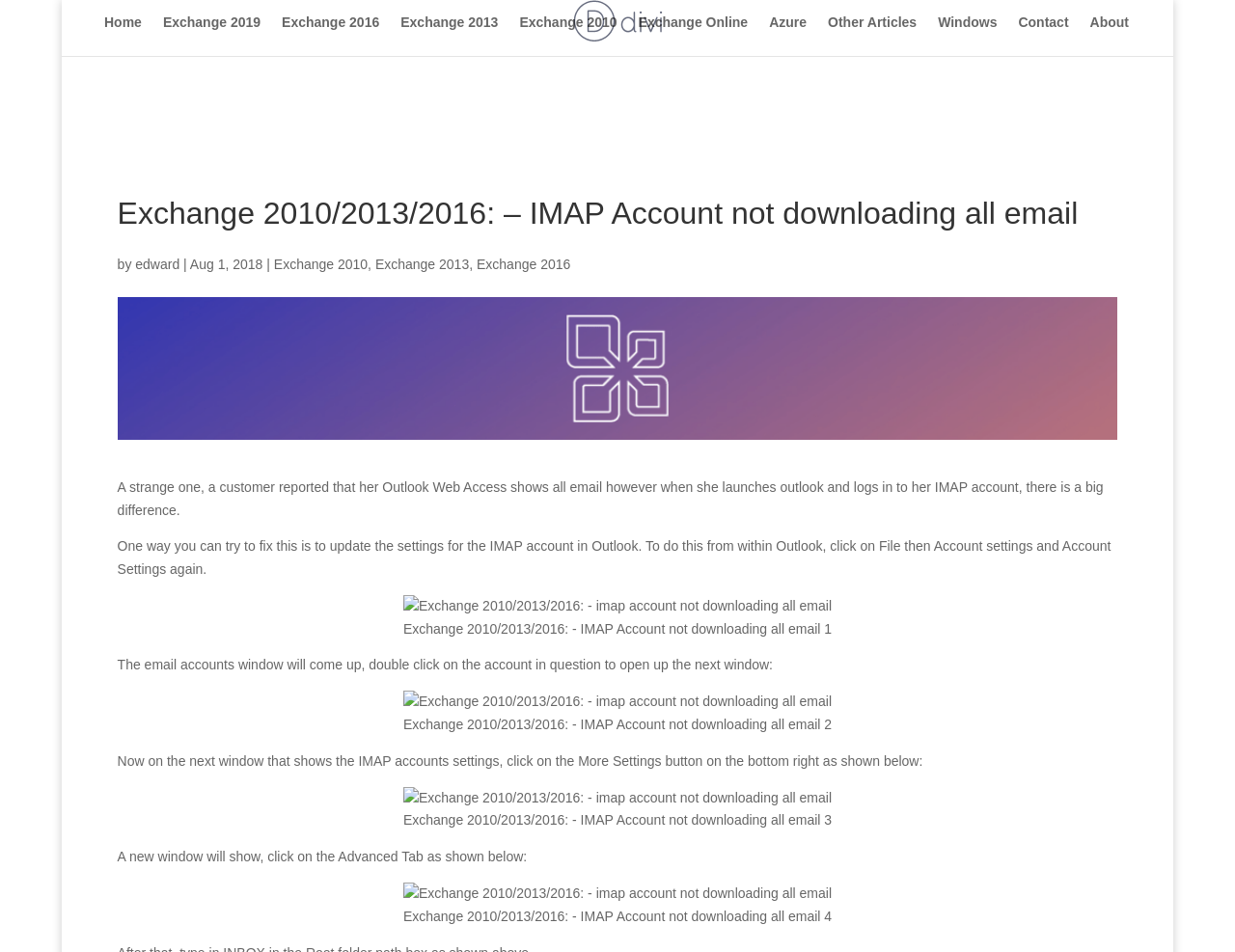Determine the bounding box coordinates of the section to be clicked to follow the instruction: "Read the foreword". The coordinates should be given as four float numbers between 0 and 1, formatted as [left, top, right, bottom].

None